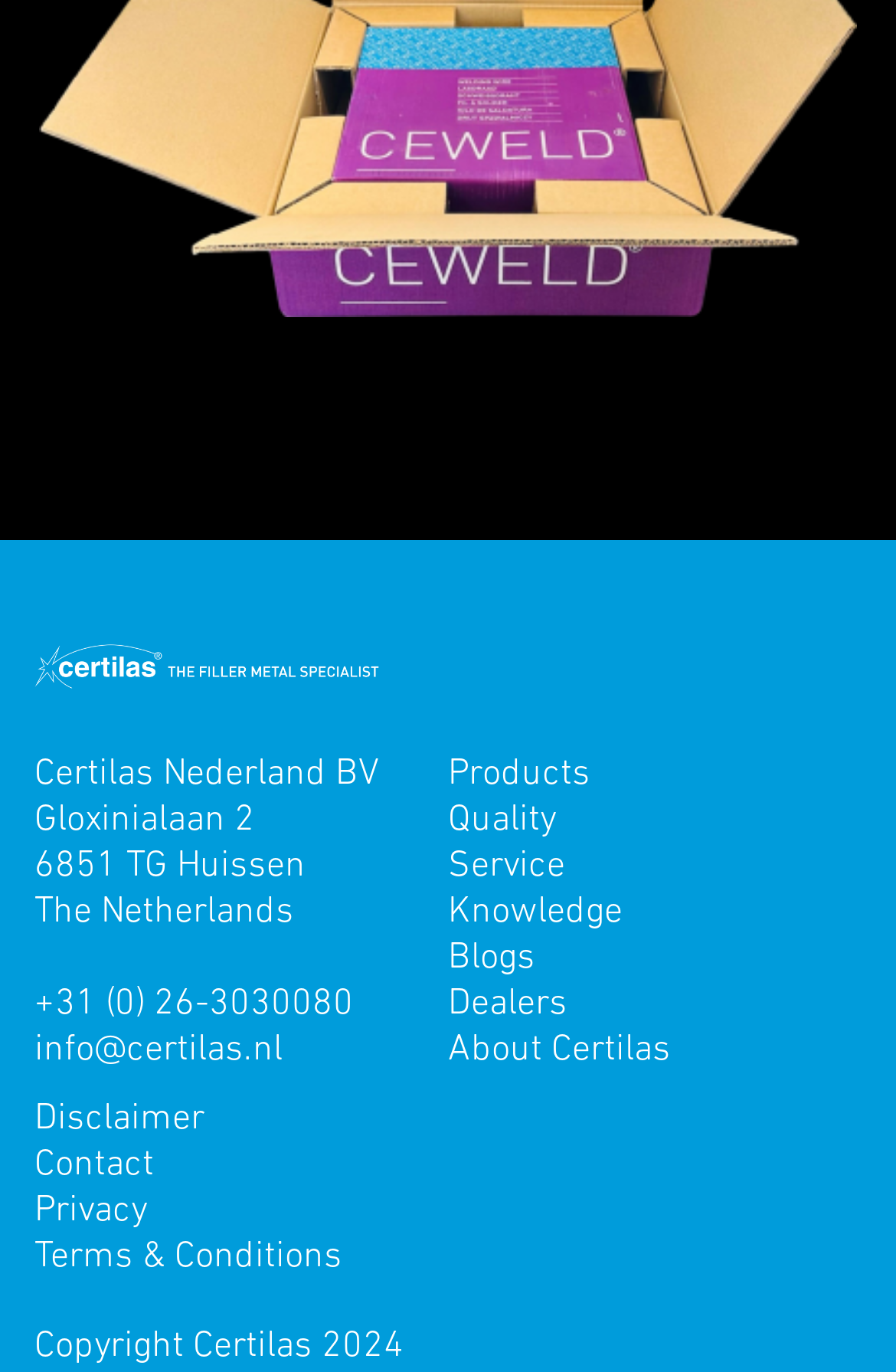Provide the bounding box coordinates, formatted as (top-left x, top-left y, bottom-right x, bottom-right y), with all values being floating point numbers between 0 and 1. Identify the bounding box of the UI element that matches the description: Blogs

[0.5, 0.678, 0.749, 0.712]